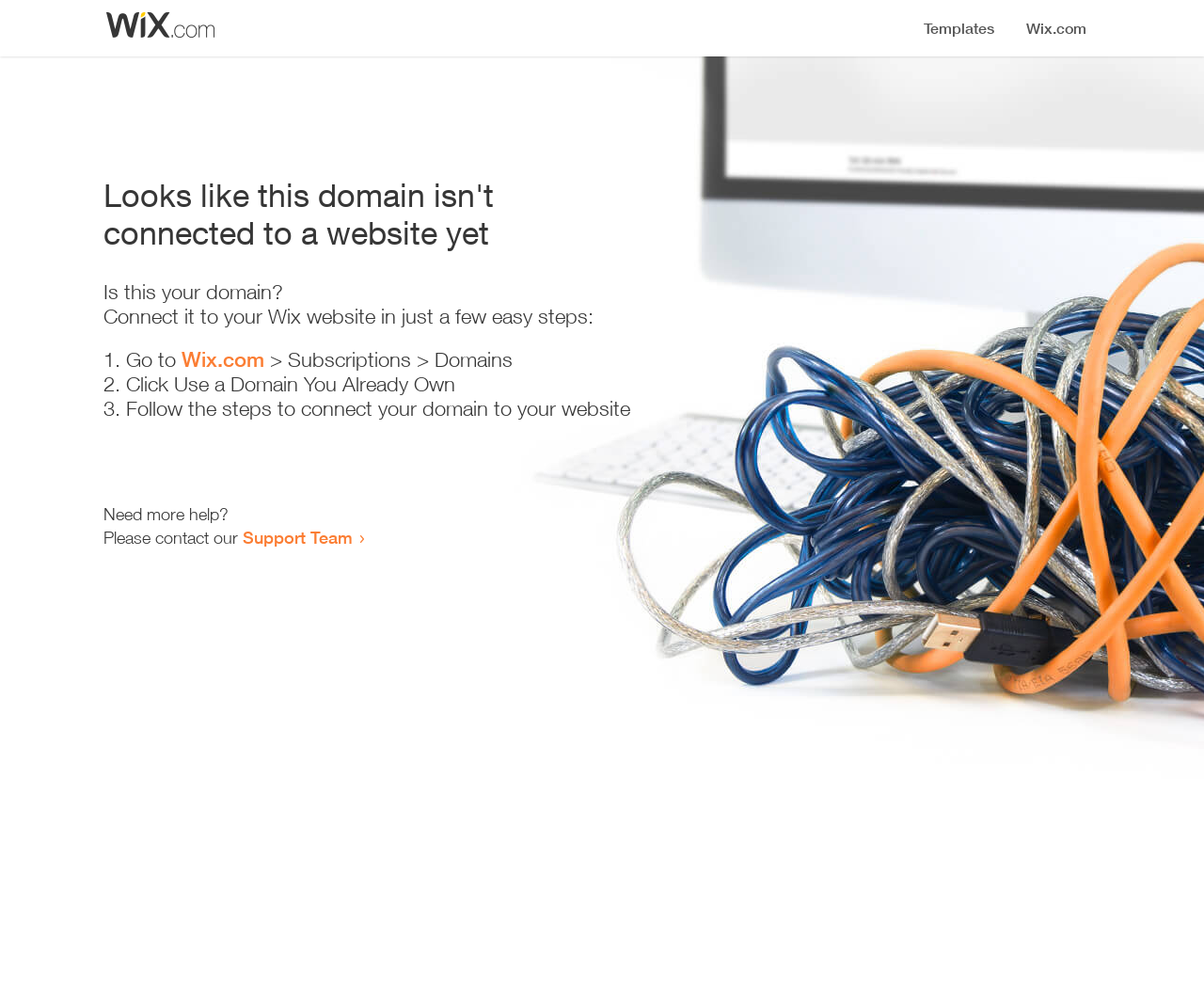Identify the bounding box for the element characterized by the following description: "Support Team".

[0.202, 0.526, 0.293, 0.547]